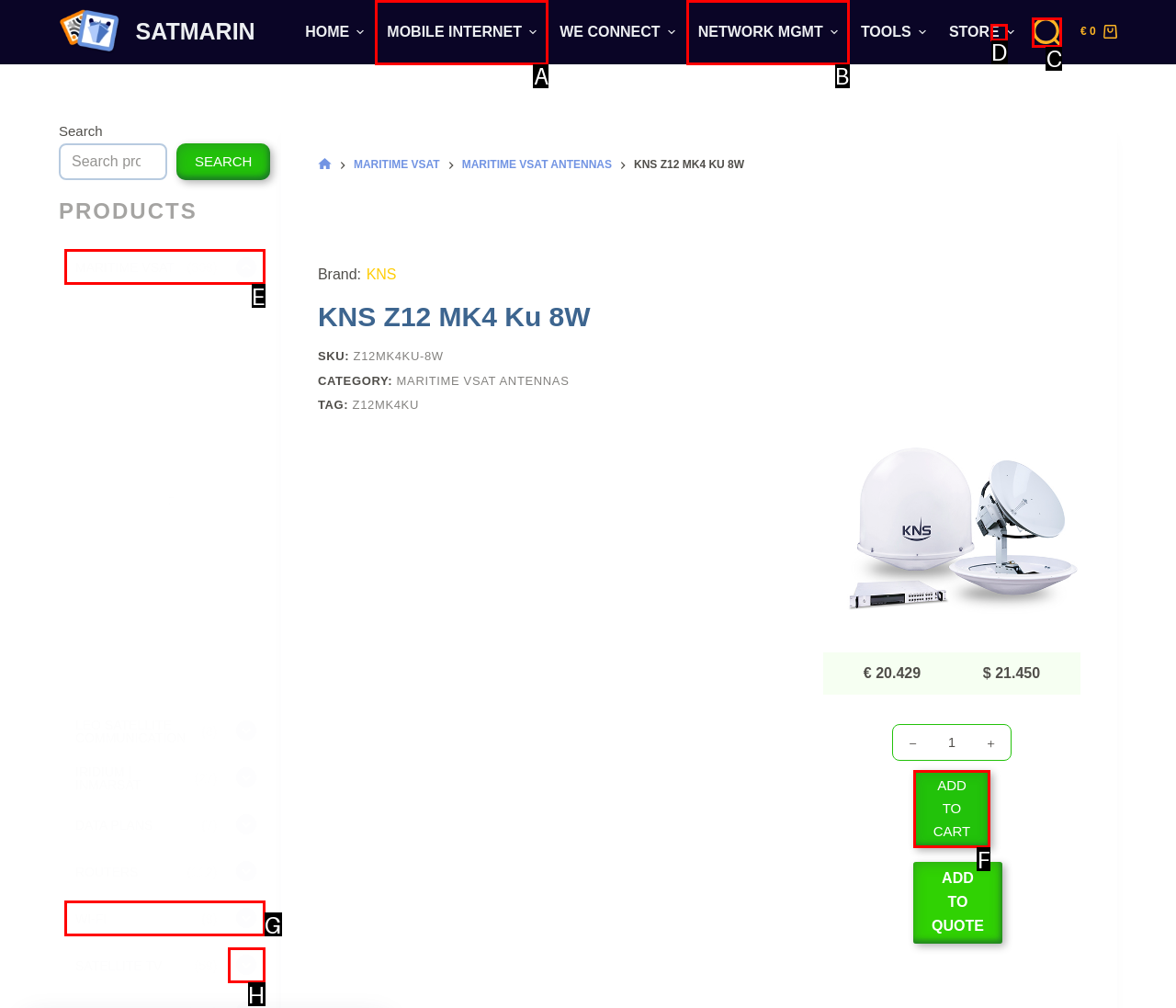Given the task: Add product to cart, tell me which HTML element to click on.
Answer with the letter of the correct option from the given choices.

F